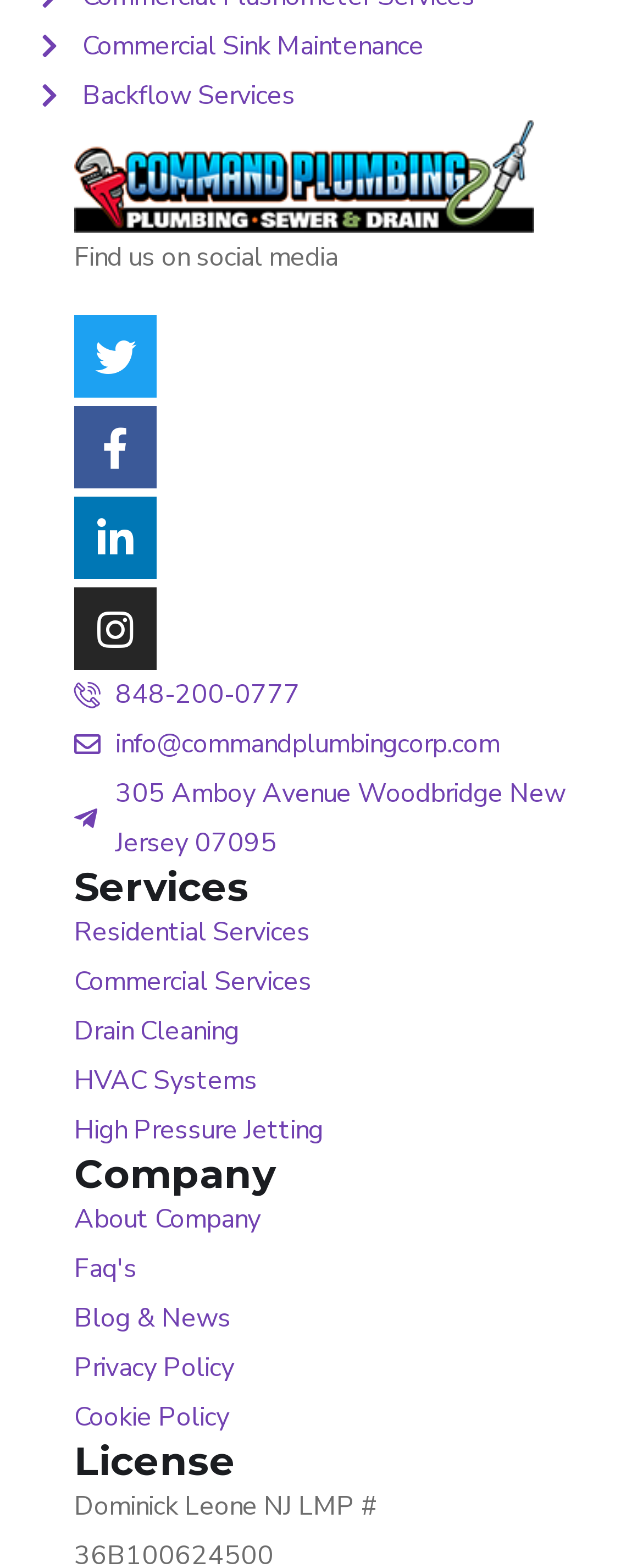What is the phone number of the company?
Examine the image and give a concise answer in one word or a short phrase.

848-200-0777